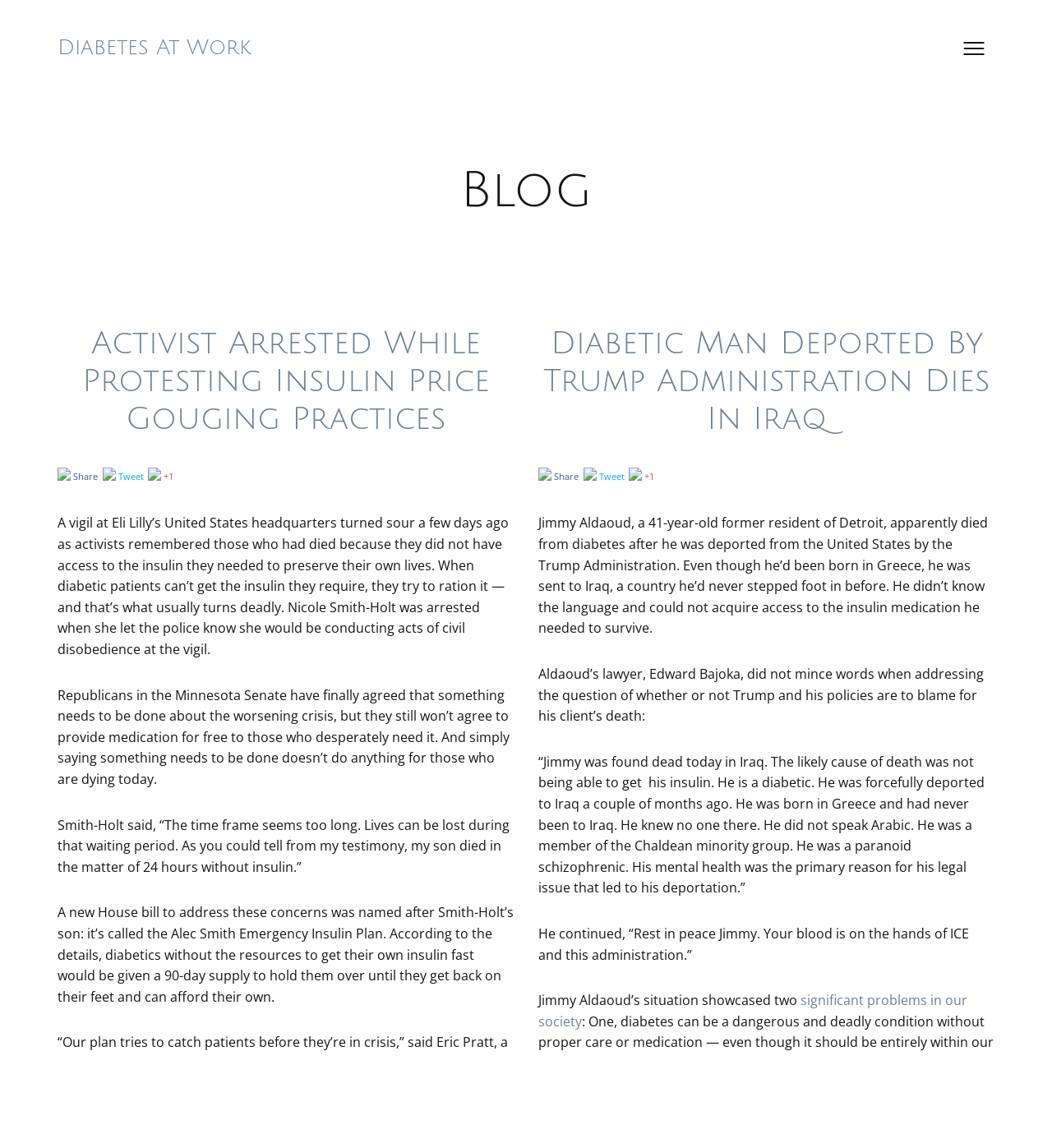Please locate the bounding box coordinates for the element that should be clicked to achieve the following instruction: "Click the 'Share' link". Ensure the coordinates are given as four float numbers between 0 and 1, i.e., [left, top, right, bottom].

[0.055, 0.408, 0.093, 0.423]